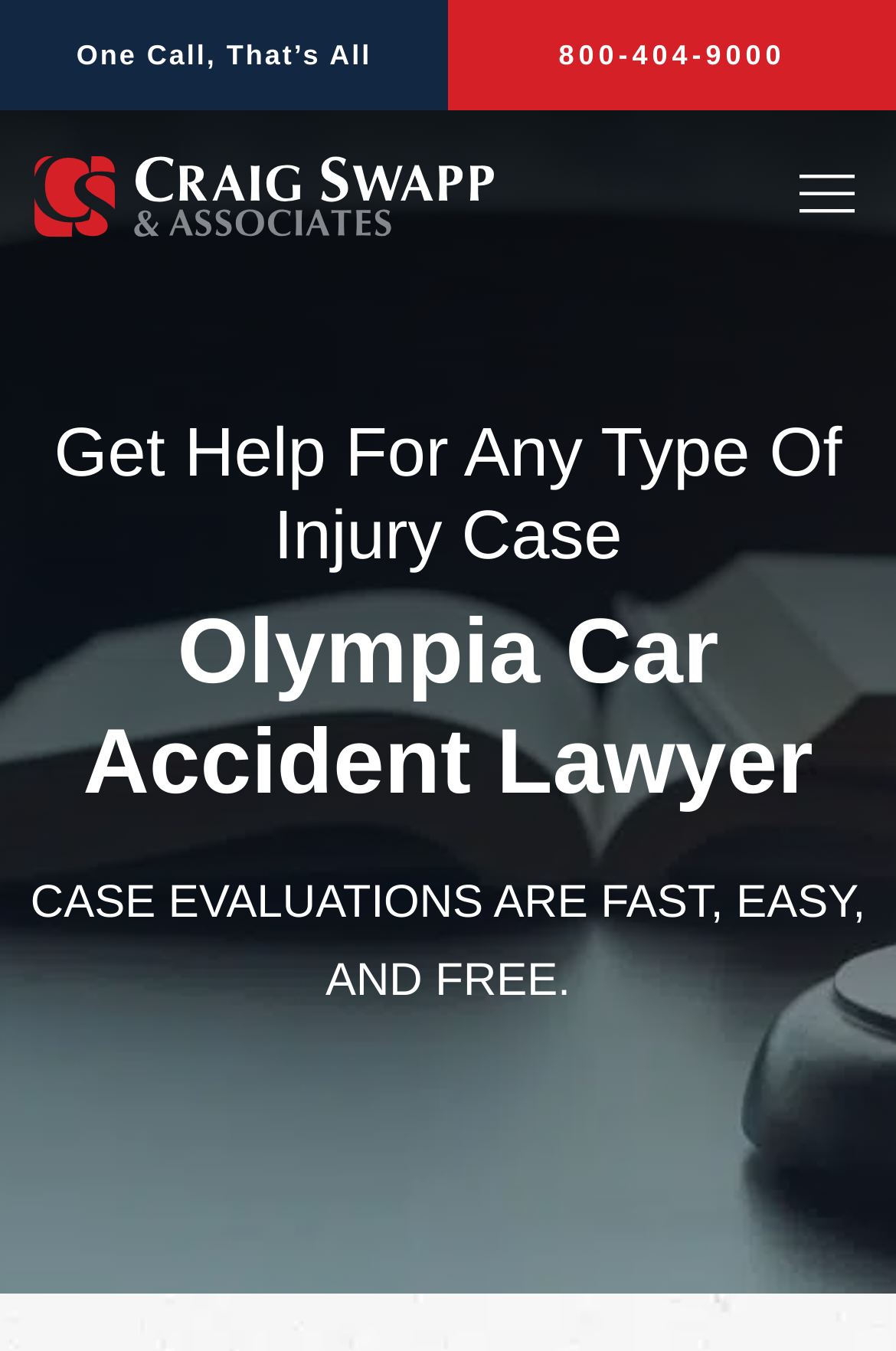Determine the main headline of the webpage and provide its text.

Olympia Car Accident Lawyer